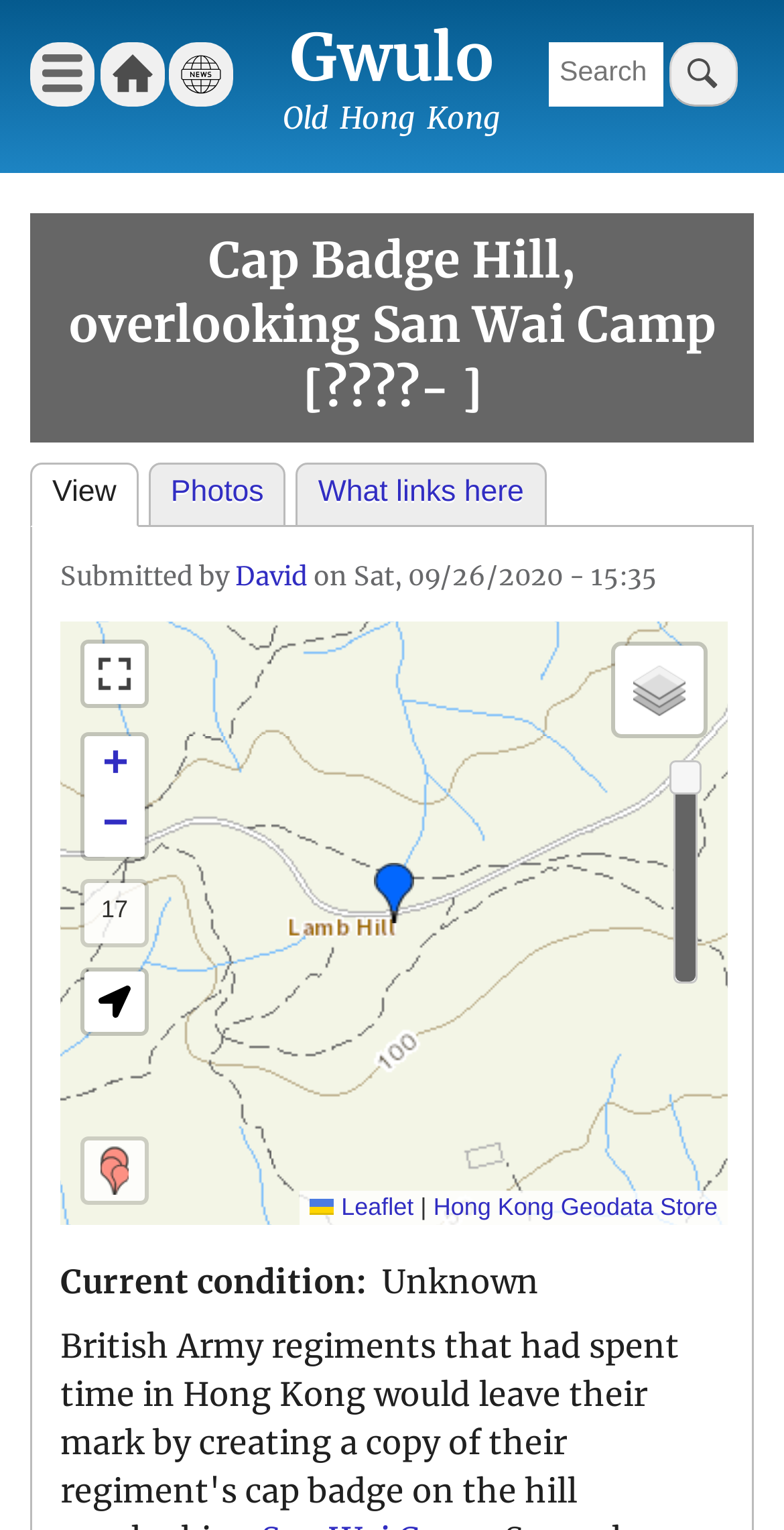What is the current condition of the hill?
Could you answer the question with a detailed and thorough explanation?

The current condition of the hill is unknown, as indicated by the text 'Current condition: Unknown' located at the bottom of the webpage.